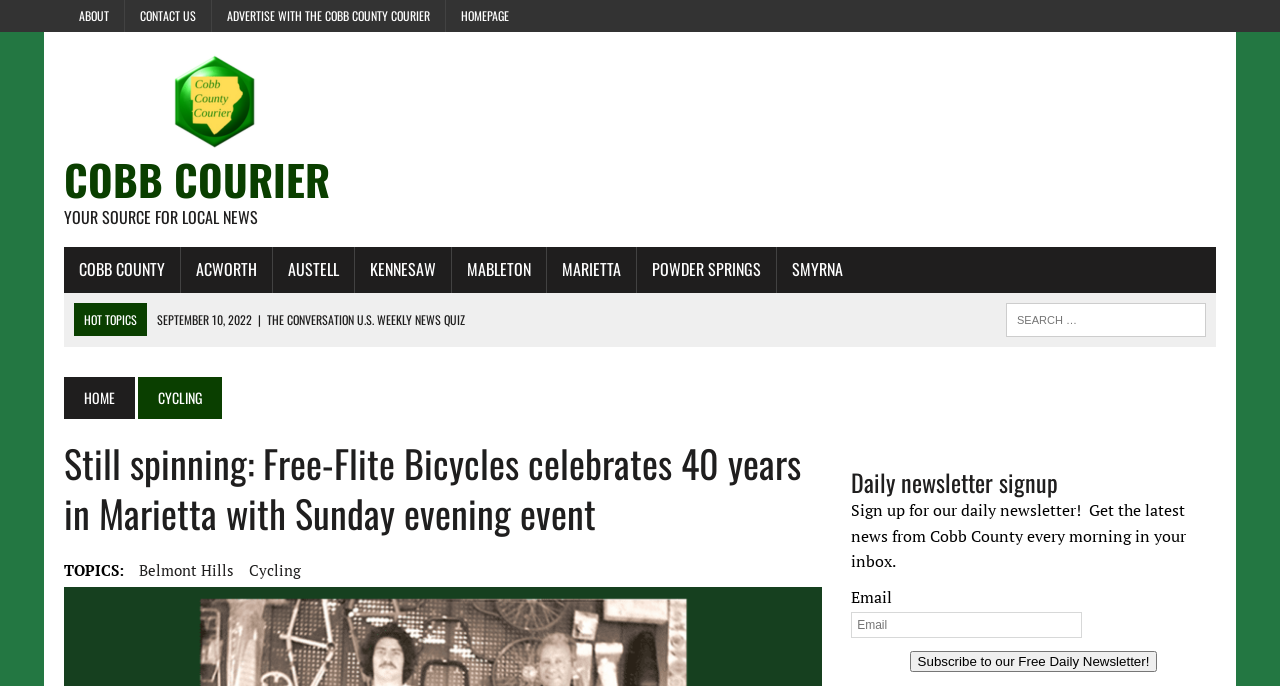Please identify the bounding box coordinates of the clickable region that I should interact with to perform the following instruction: "Click on ABOUT link". The coordinates should be expressed as four float numbers between 0 and 1, i.e., [left, top, right, bottom].

[0.05, 0.0, 0.097, 0.047]